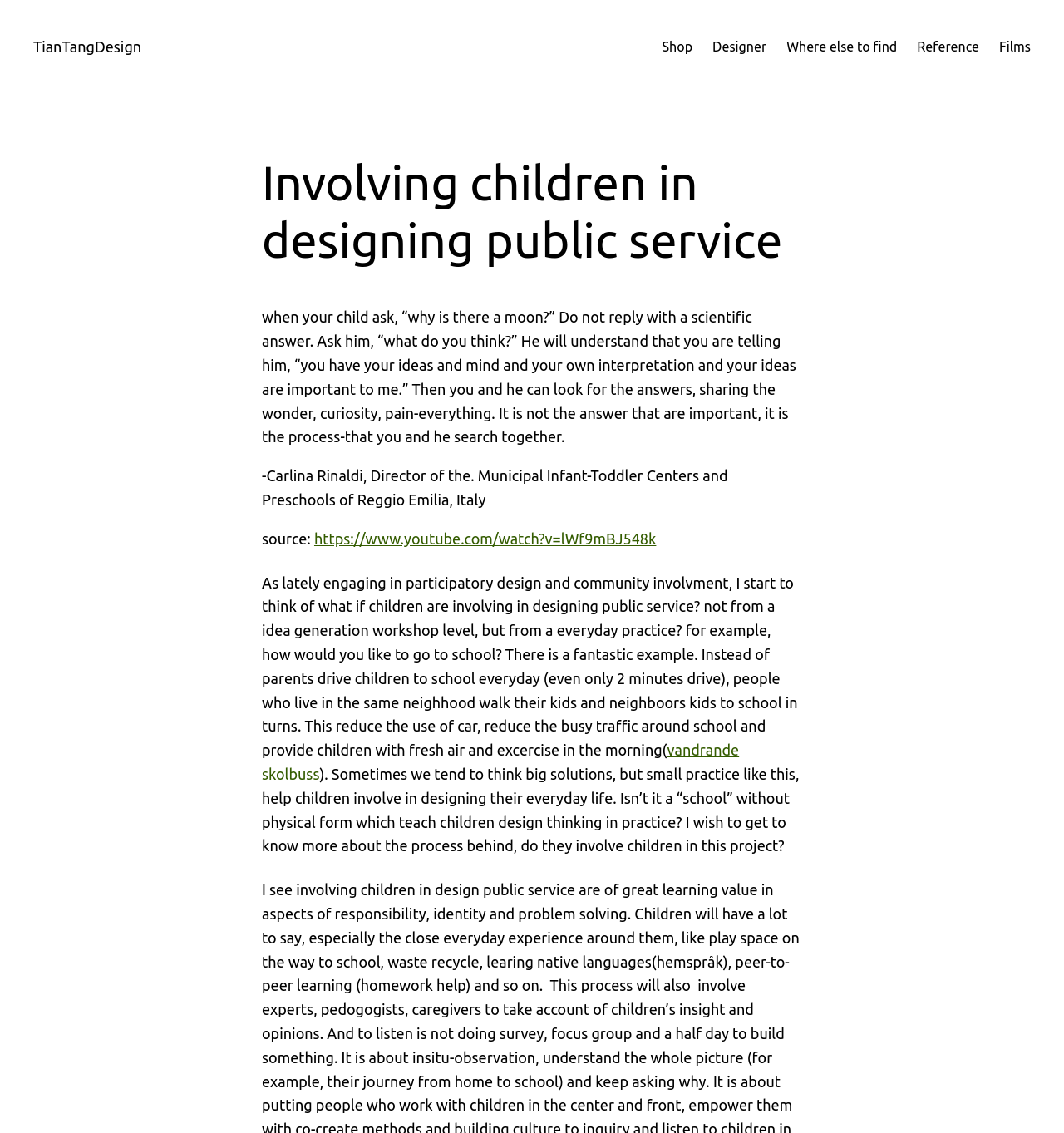Describe all significant elements and features of the webpage.

The webpage is about involving children in designing public services, with a focus on participatory design and community involvement. At the top, there are five links: "Shop", "Designer", "Where else to find", "Reference", and "Films", aligned horizontally across the page.

Below these links, there is a heading that reads "Involving children in designing public service". Underneath this heading, there is a blockquote that contains a quote from Carlina Rinaldi, Director of the Municipal Infant-Toddler Centers and Preschools of Reggio Emilia, Italy. The quote discusses the importance of encouraging children to think for themselves and explore their own ideas.

To the right of the quote, there is a link to a YouTube video. Below the blockquote, there is a paragraph of text that discusses the idea of involving children in designing public services, using the example of a community where neighbors take turns walking each other's children to school. This reduces the use of cars, traffic congestion, and provides children with fresh air and exercise. There is a link to "vandrande skolbuss" within this paragraph.

The text continues, discussing how small practices like this can help children involve in designing their everyday lives, and how it can be a form of "school" that teaches design thinking in practice. The author expresses their desire to learn more about the process behind this project and how children are involved.